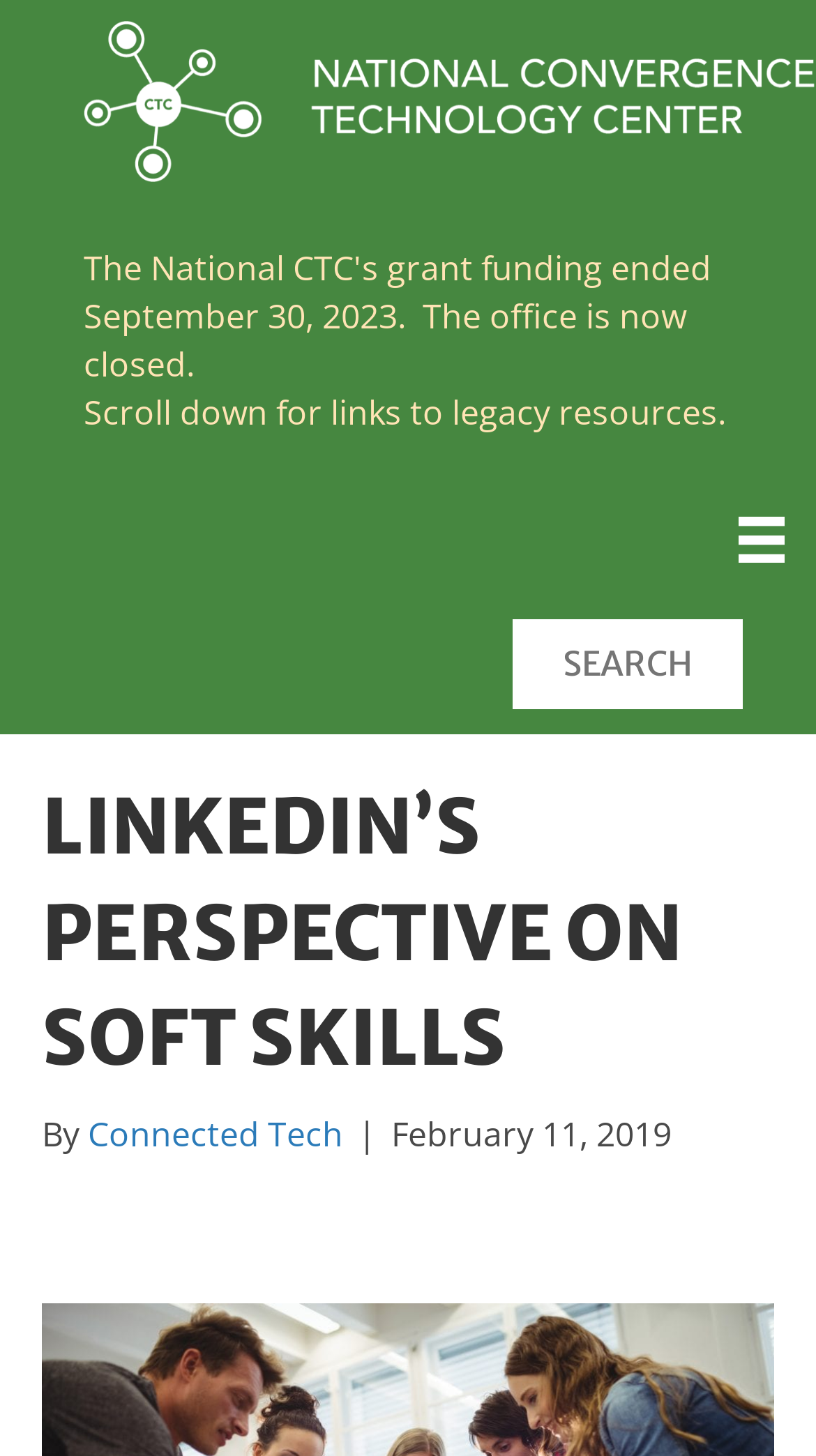Generate the title text from the webpage.

LINKEDIN’S PERSPECTIVE ON SOFT SKILLS